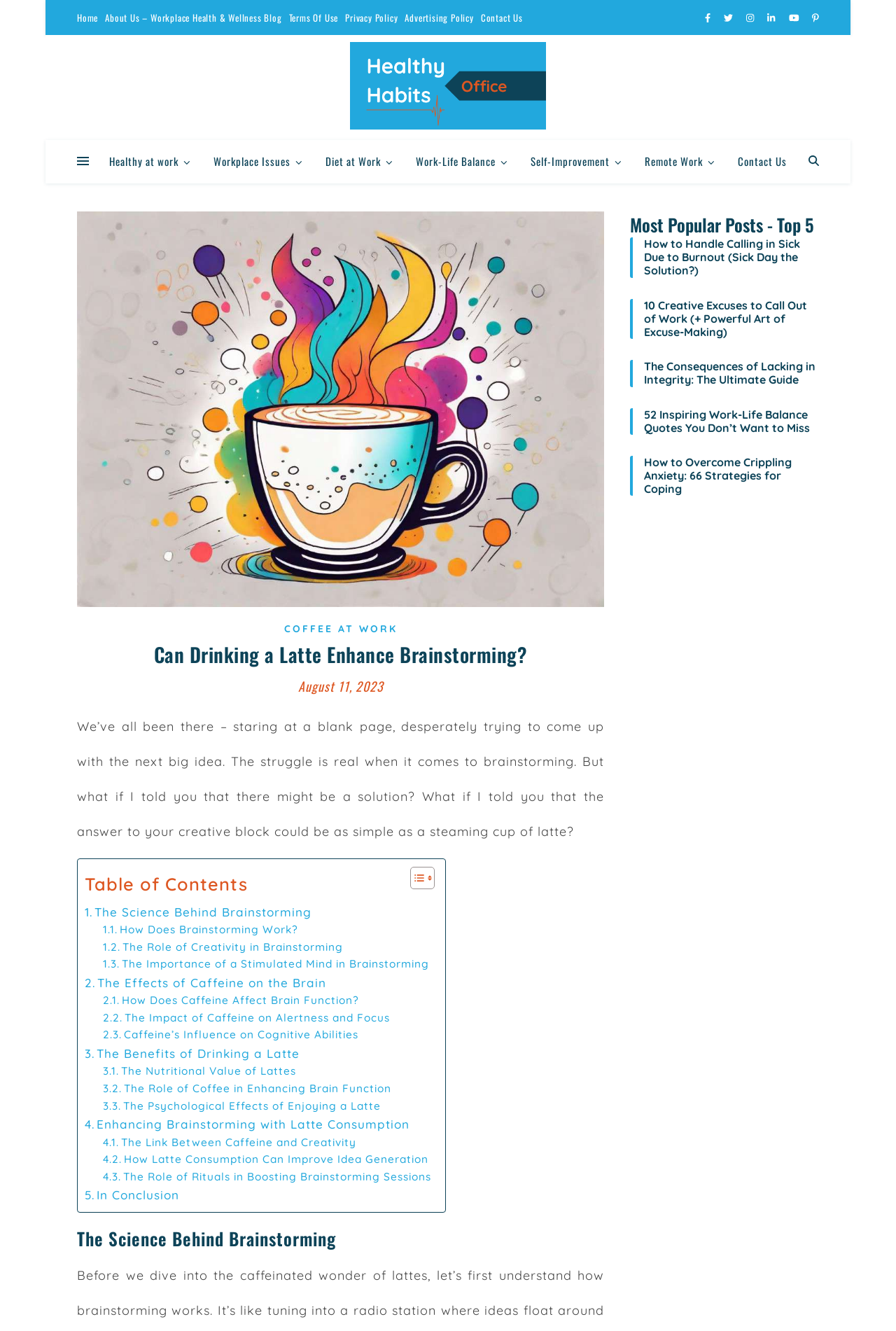Identify the bounding box coordinates of the section that should be clicked to achieve the task described: "Read the article 'How to Handle Calling in Sick Due to Burnout (Sick Day the Solution?)'".

[0.719, 0.178, 0.914, 0.209]